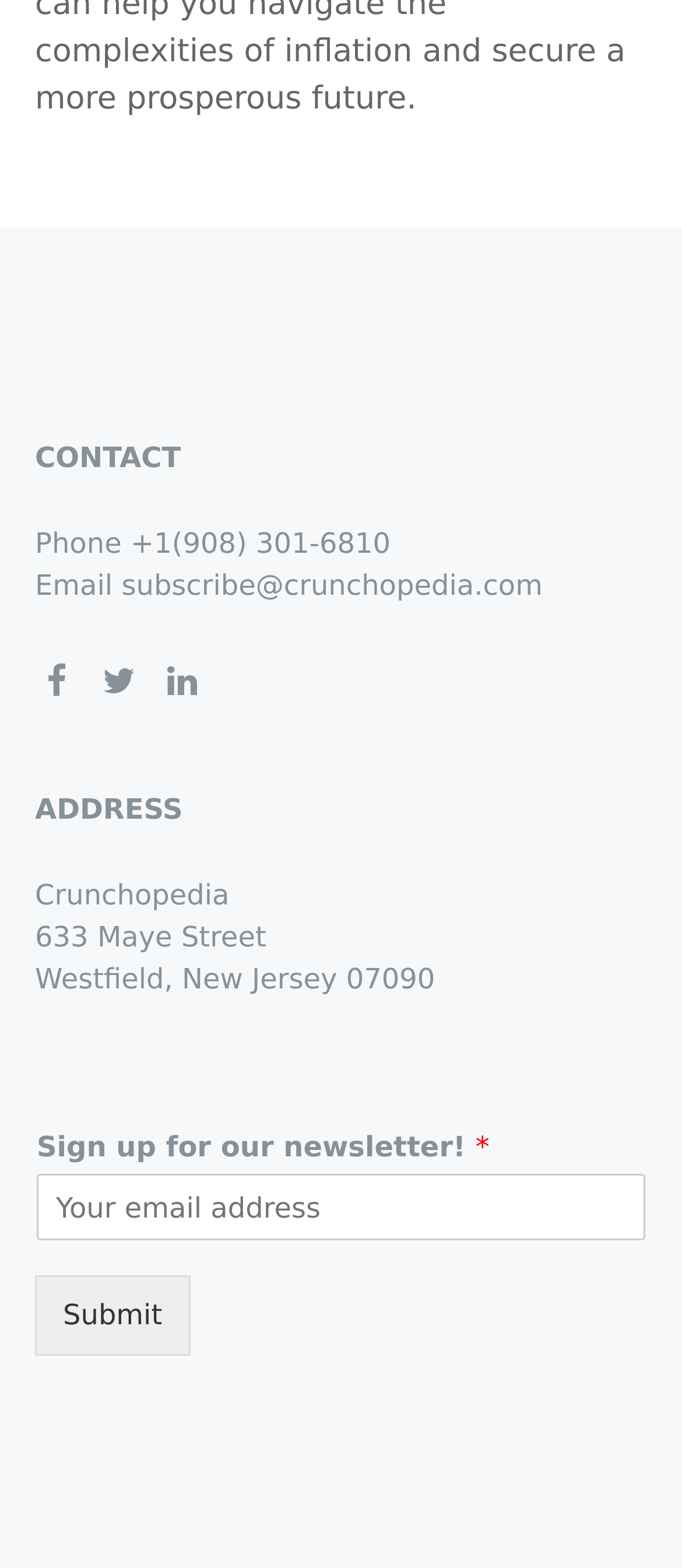Provide a one-word or brief phrase answer to the question:
What social media platforms are linked?

Facebook, Twitter, LinkedIn